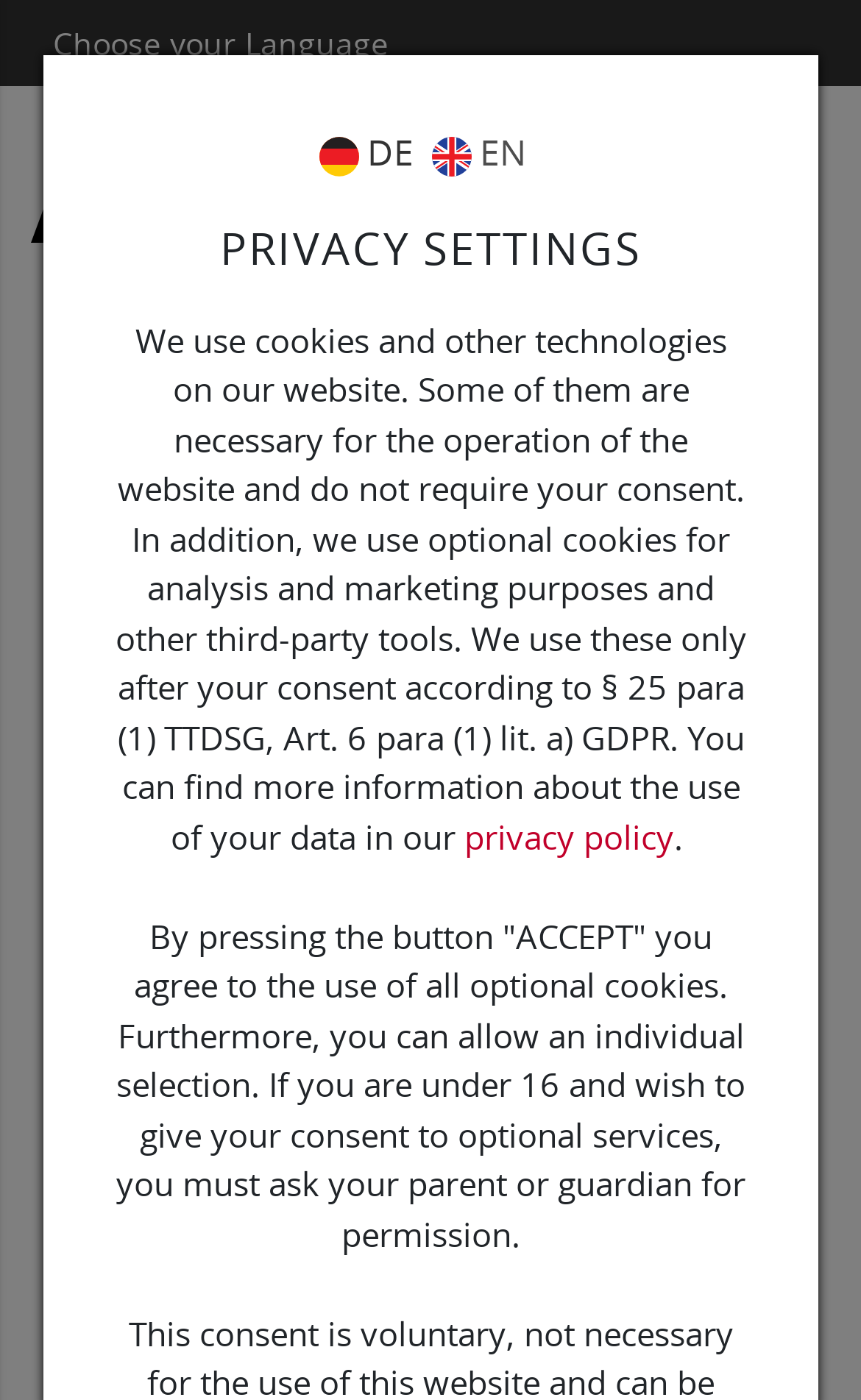Please provide a detailed answer to the question below based on the screenshot: 
How many languages are available?

The webpage provides options to switch between two languages, German and English, which are represented by the images 'german' and 'english', and the links 'DE' and 'EN'.